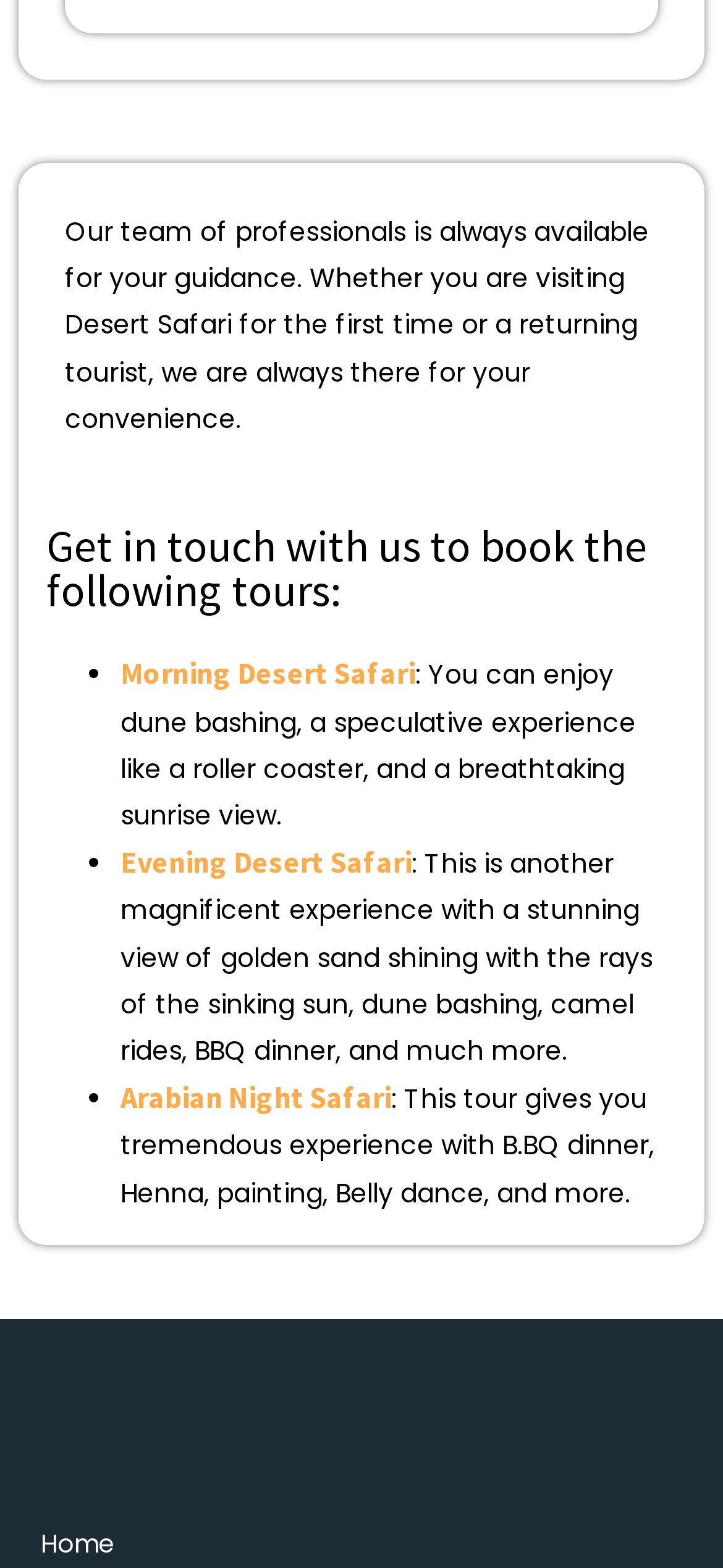Please respond to the question with a concise word or phrase:
What is the last tour option listed on the webpage?

Arabian Night Safari